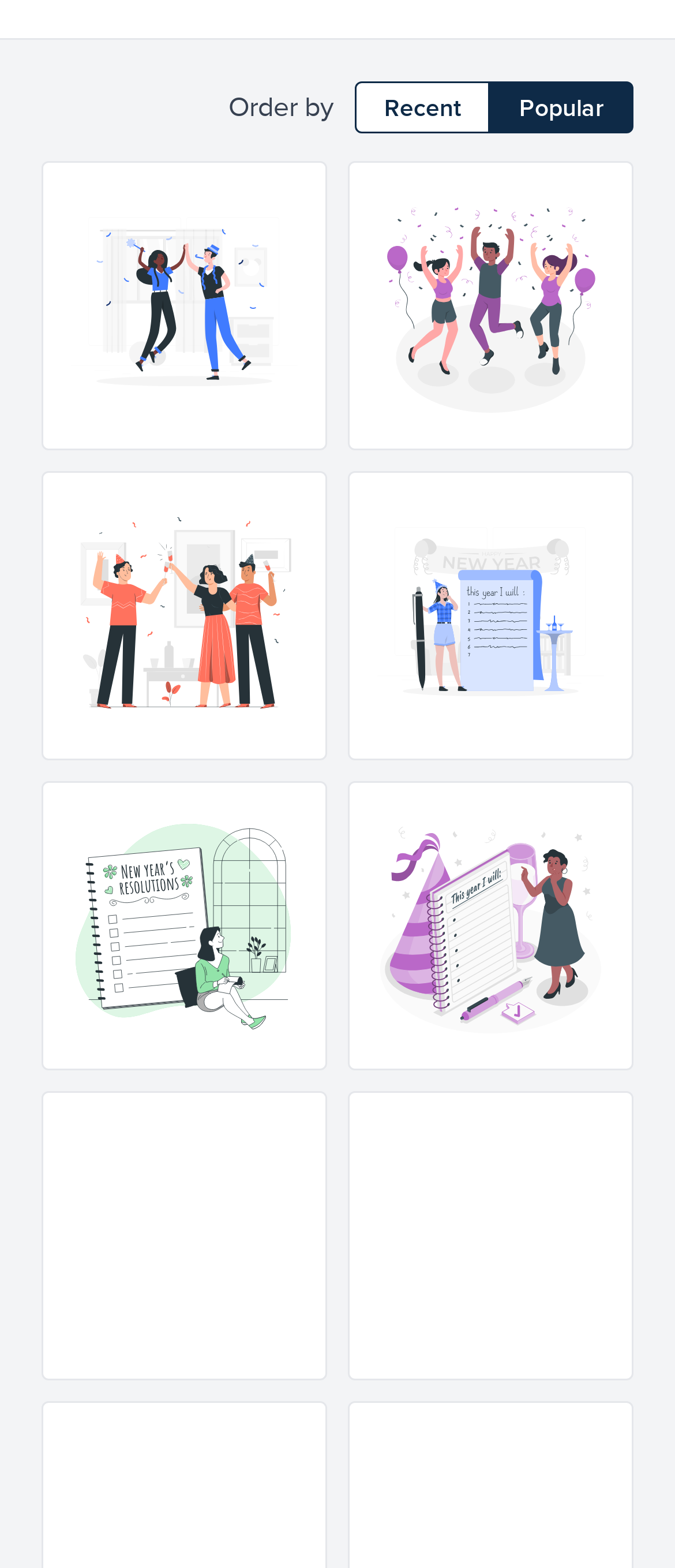Determine the bounding box for the UI element as described: "Popular". The coordinates should be represented as four float numbers between 0 and 1, formatted as [left, top, right, bottom].

[0.726, 0.052, 0.938, 0.085]